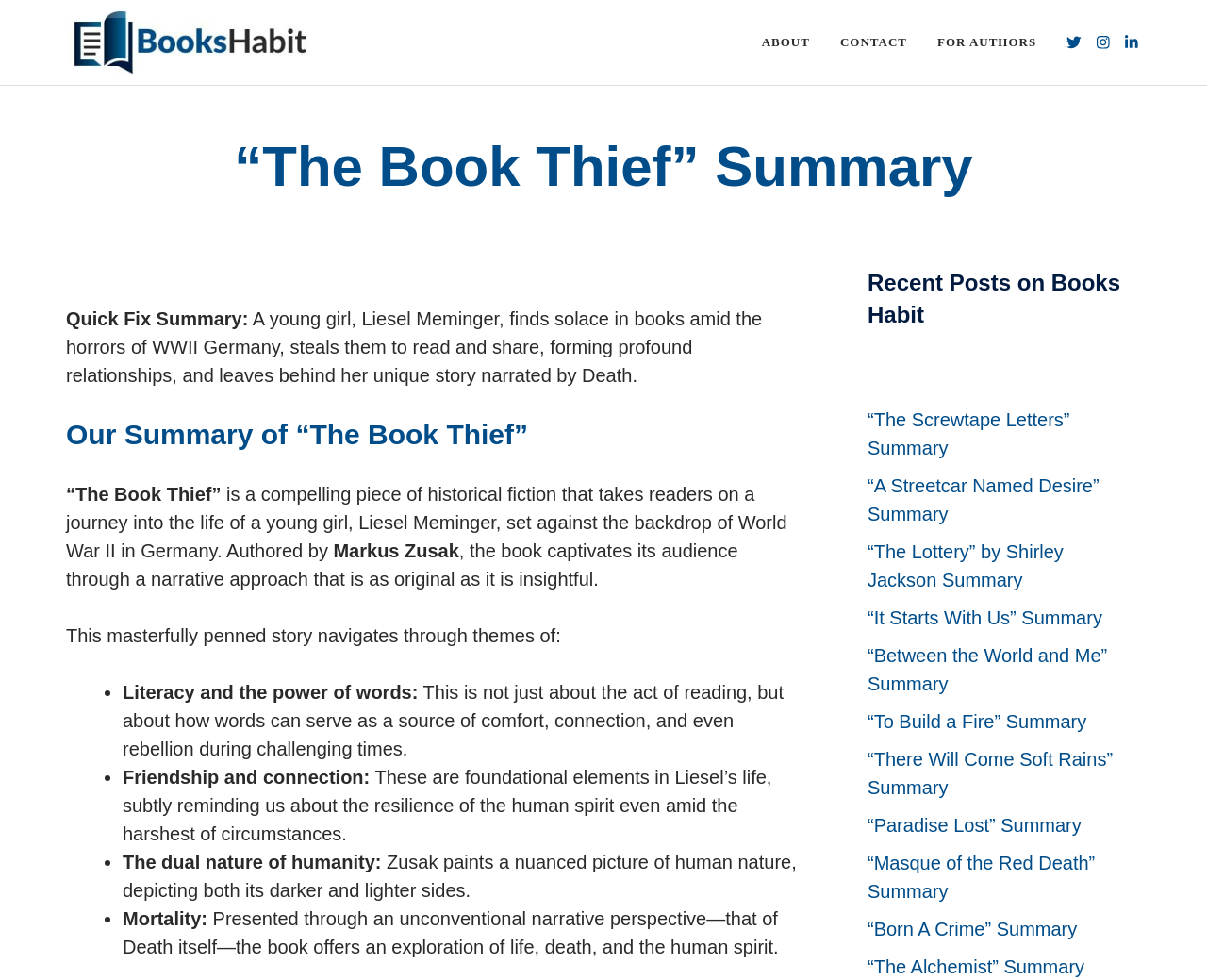Can you find the bounding box coordinates of the area I should click to execute the following instruction: "Click on the 'CONTACT' link"?

[0.684, 0.015, 0.764, 0.072]